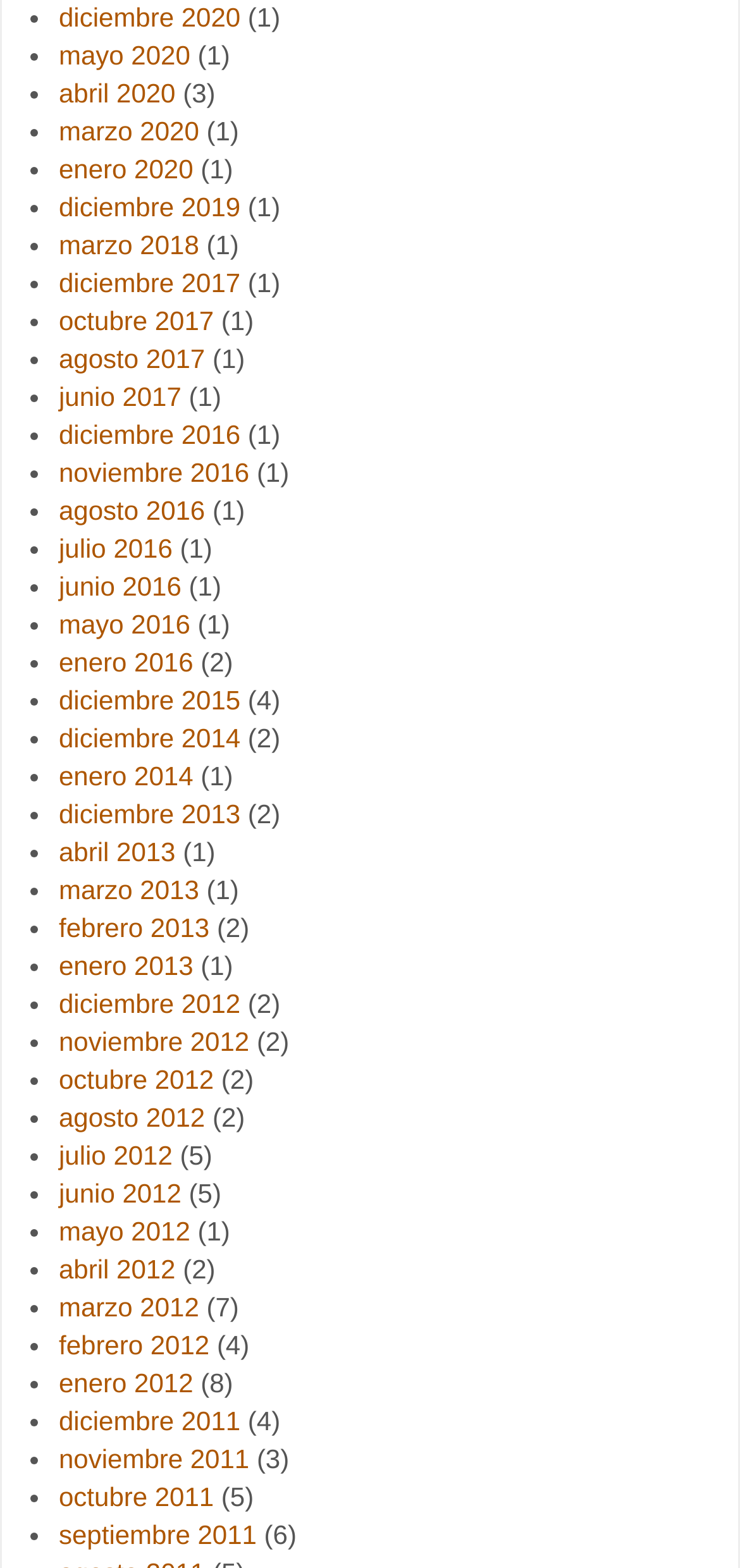What is the earliest year listed?
Make sure to answer the question with a detailed and comprehensive explanation.

By examining the list of links, I found that the earliest year listed is 2012, which appears in the links 'diciembre 2012', 'noviembre 2012', 'octubre 2012', and 'agosto 2012'.